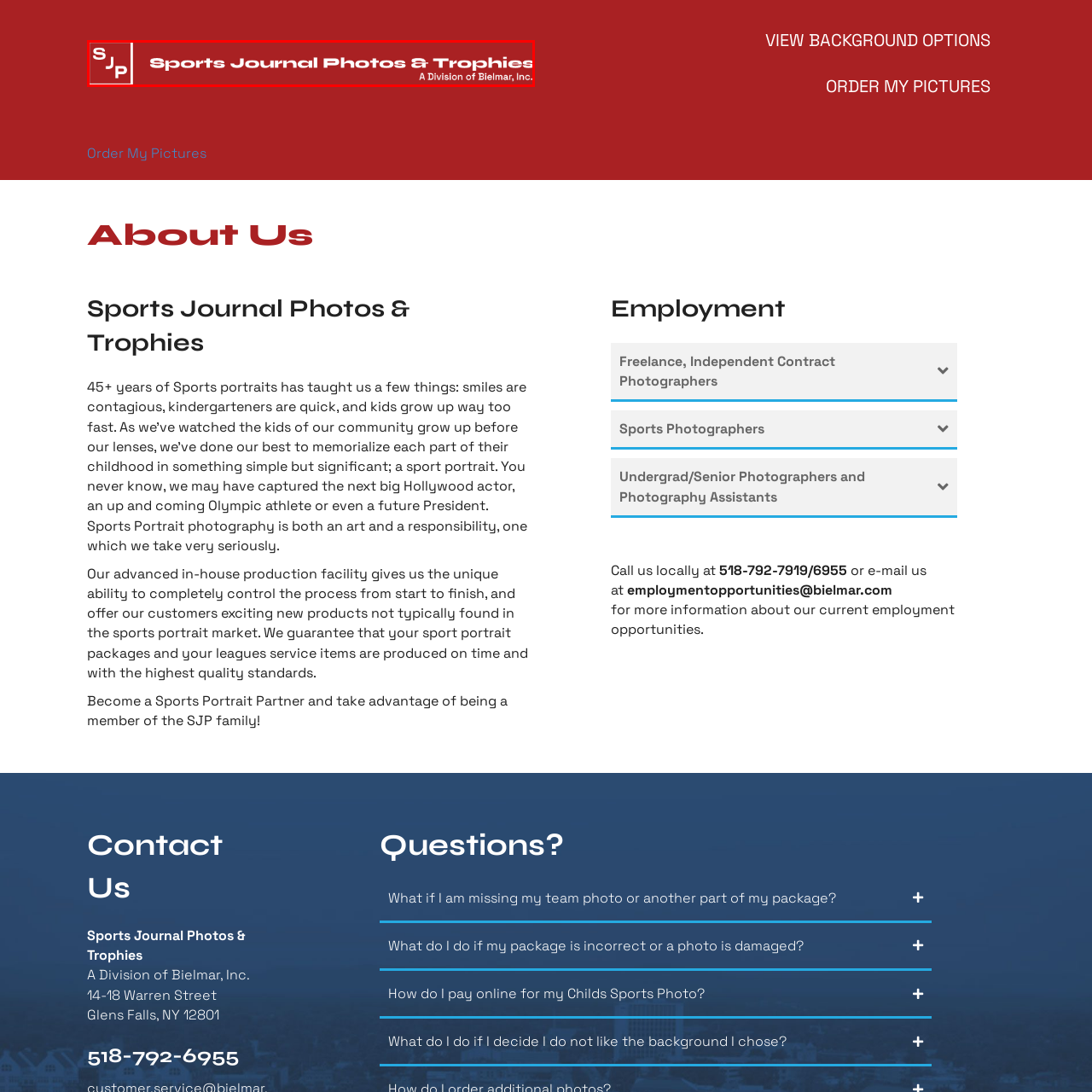Describe extensively the visual content inside the red marked area.

The image features the logo of "Sports Journal Photos & Trophies," prominently displayed in a sleek design. The logo includes the acronym "SJP" in a bold white font within a maroon square, symbolizing the brand’s emphasis on sports photography. Below the acronym, the full name "Sports Journal Photos & Trophies" is rendered in a clean, professional font, followed by the tagline "A Division of Bielmar, Inc." This logo encapsulates the company's commitment to high-quality sports portrait photography, showcasing its identity within the industry.